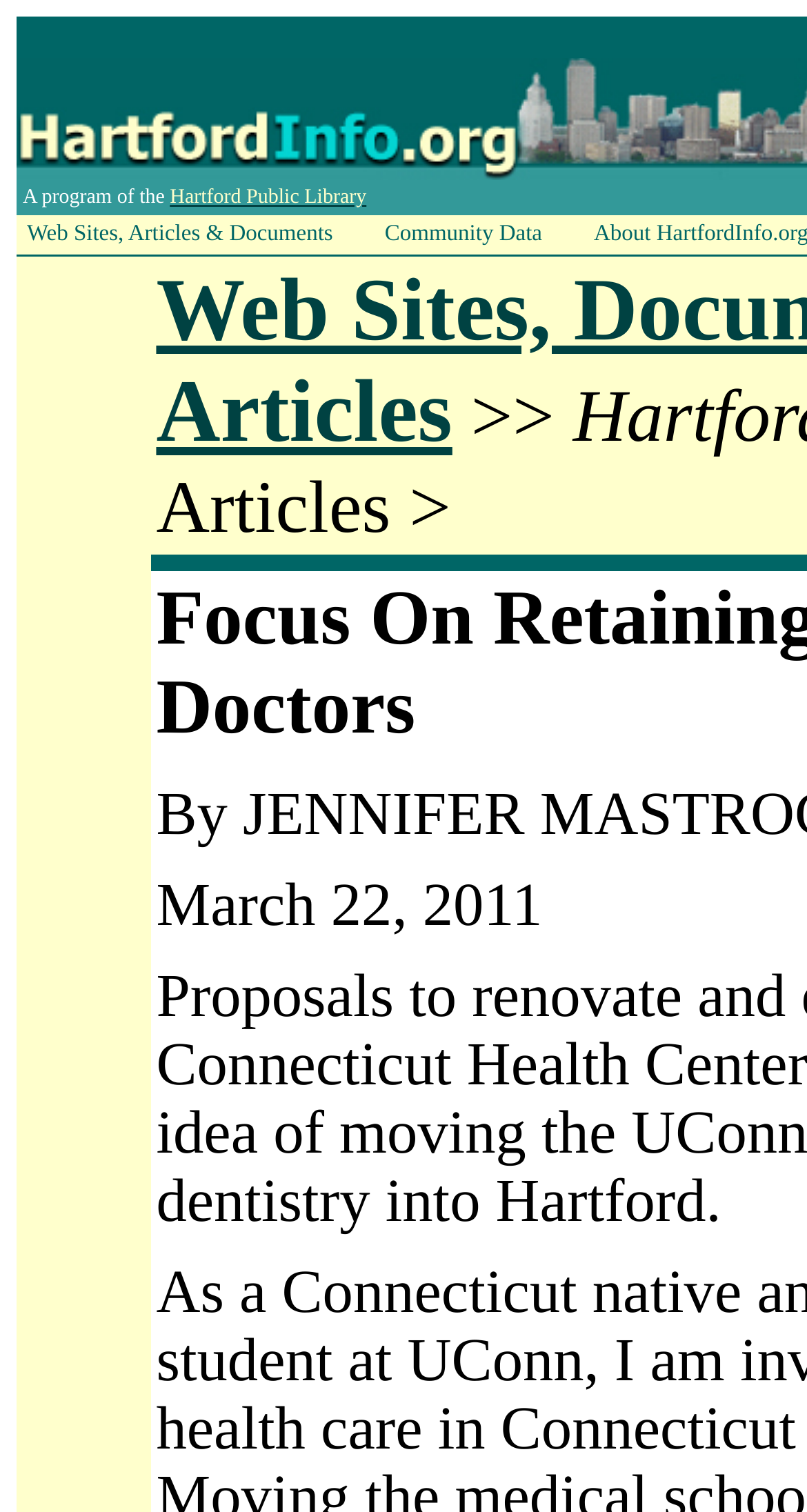Please examine the image and provide a detailed answer to the question: Is there an image on the webpage?

I found an image element on the webpage, which is located at the coordinates [0.194, 0.37, 0.204, 0.375].